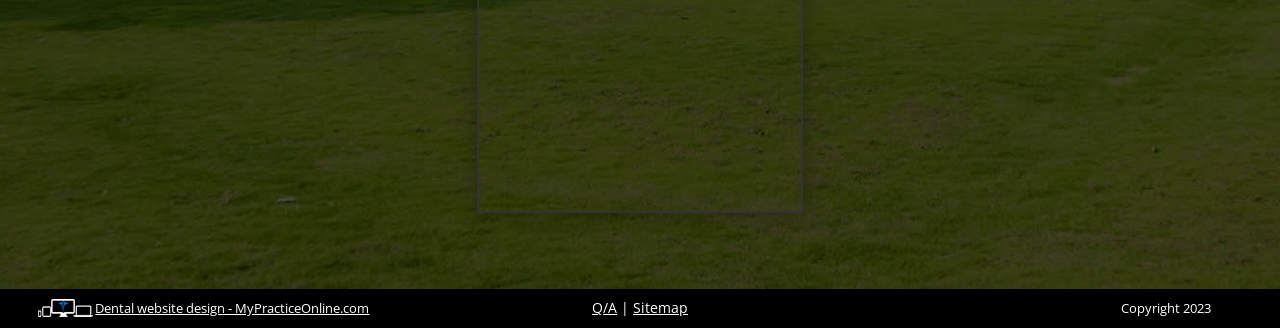What year is the copyright of the webpage?
Analyze the image and deliver a detailed answer to the question.

I found the static text 'Copyright 2023' at the bottom of the webpage, which indicates that the copyright year is 2023.